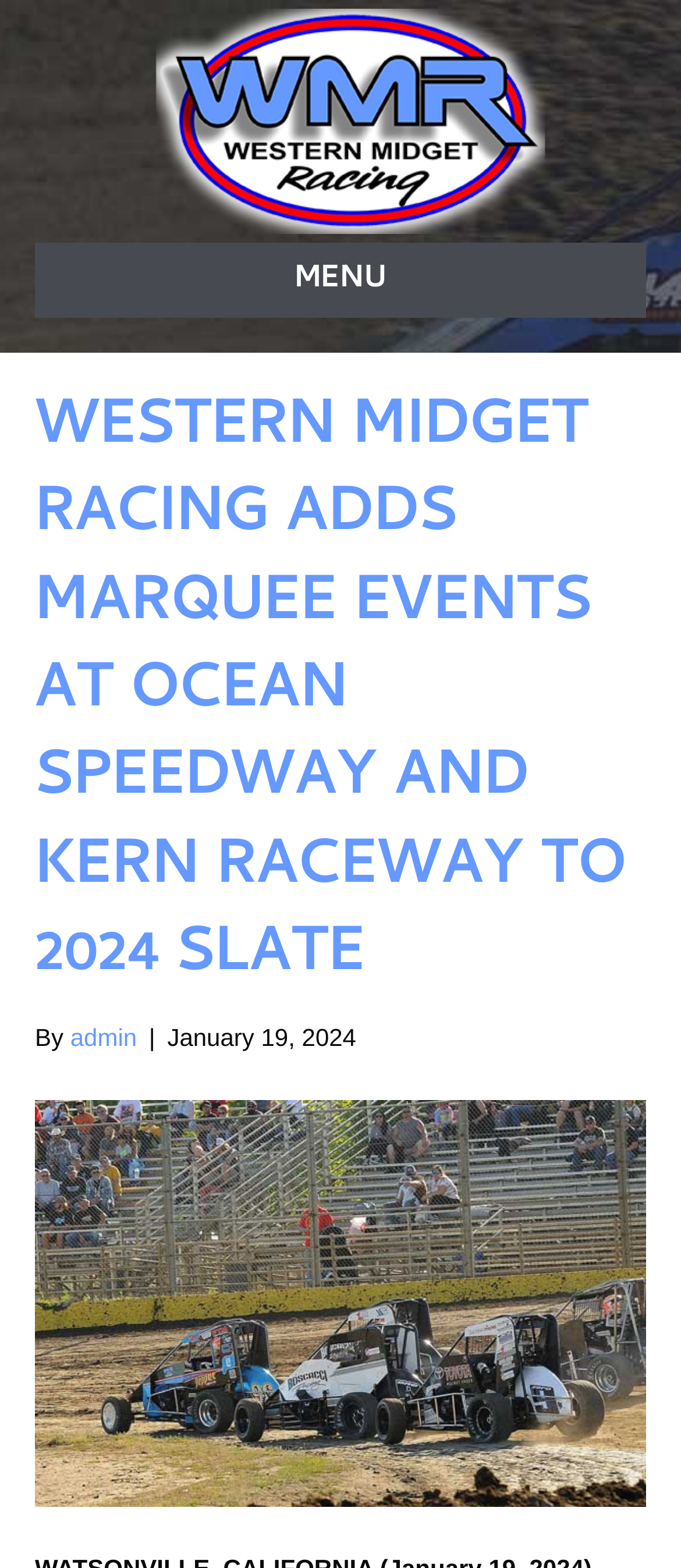Who is the author of the article?
Answer the question with as much detail as you can, using the image as a reference.

In the webpage, we can see a section with the text 'By admin | January 19, 2024'. This suggests that the author of the article is 'admin'.